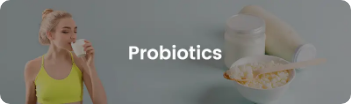What is in the bowl?
Answer with a single word or phrase, using the screenshot for reference.

Yogurt or cottage cheese